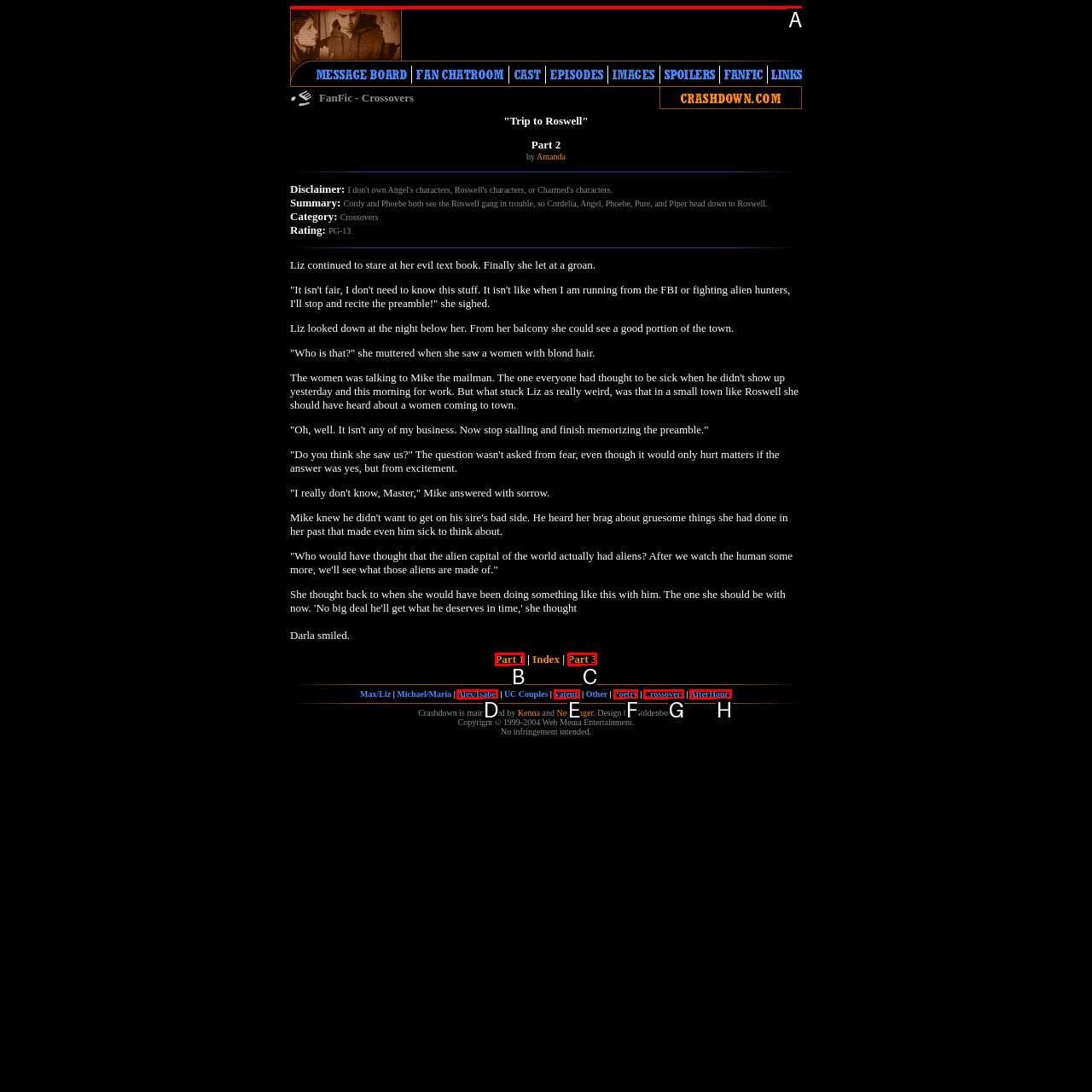Which option should I select to accomplish the task: View the image at the top? Respond with the corresponding letter from the given choices.

A